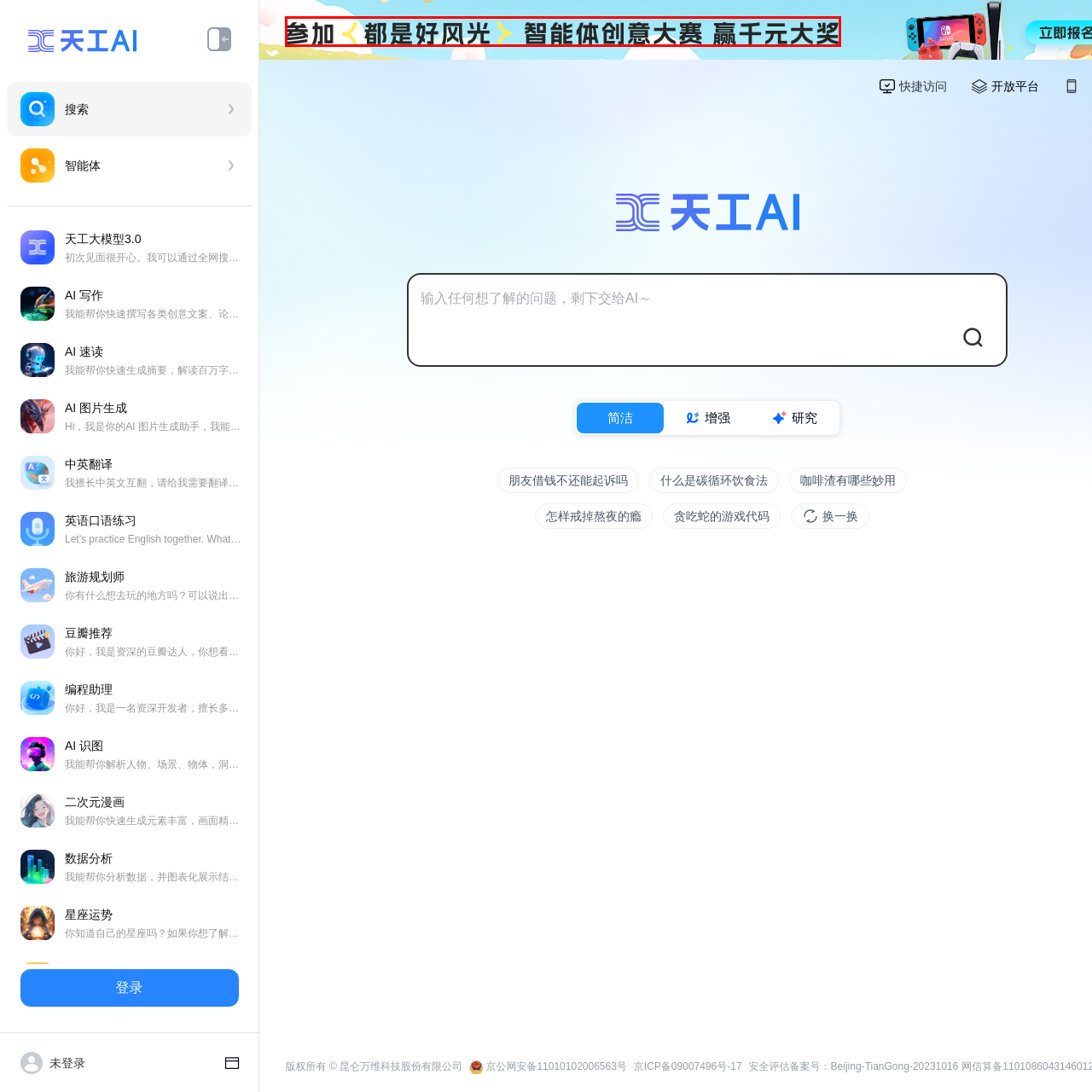Pay attention to the image encircled in red and give a thorough answer to the subsequent question, informed by the visual details in the image:
What is the tone of the promotional banner?

The design of the promotional banner uses an engaging font with bright colors to capture attention, suggesting that the tone of the banner is engaging and inviting.